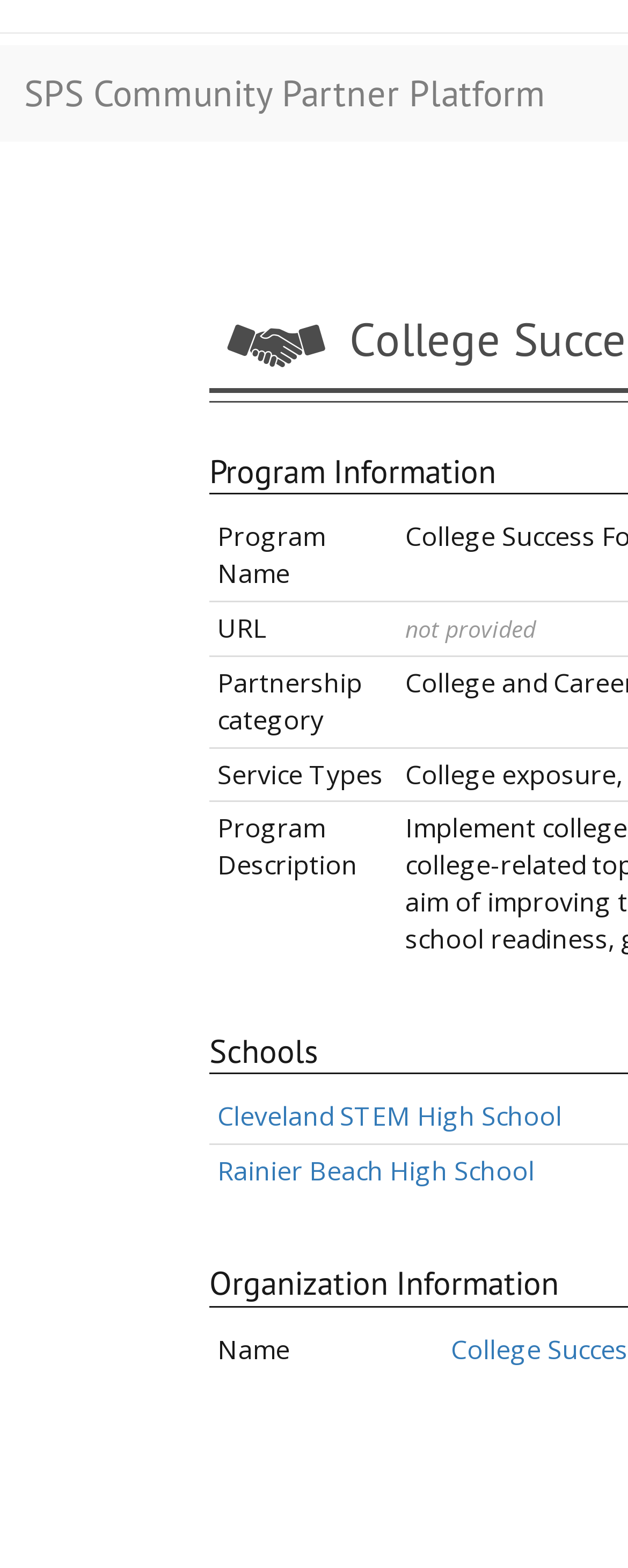Use a single word or phrase to answer the question: 
What is the URL of the first program?

Not specified